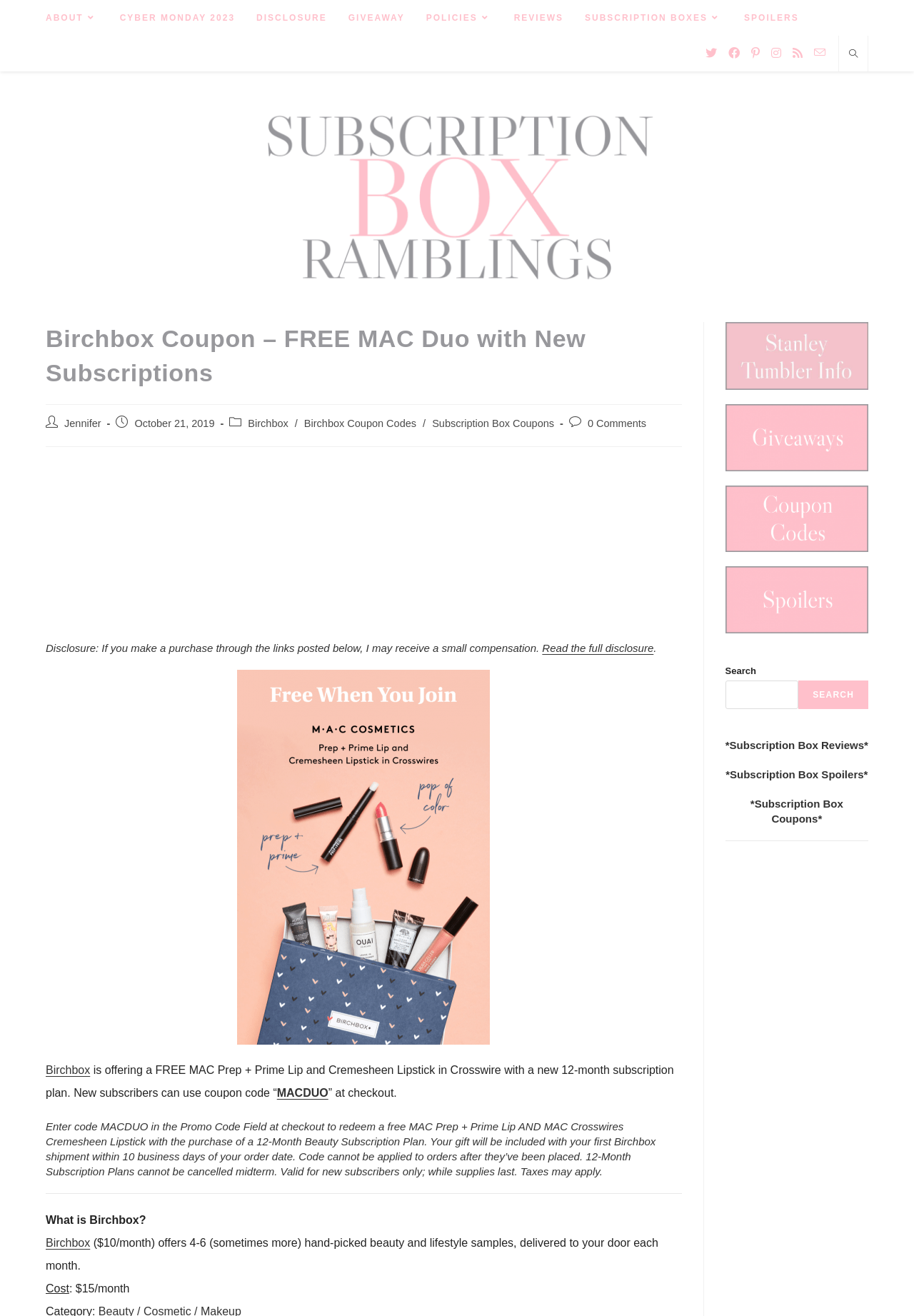Specify the bounding box coordinates of the element's area that should be clicked to execute the given instruction: "Click on the 'ABOUT' link". The coordinates should be four float numbers between 0 and 1, i.e., [left, top, right, bottom].

[0.038, 0.0, 0.119, 0.027]